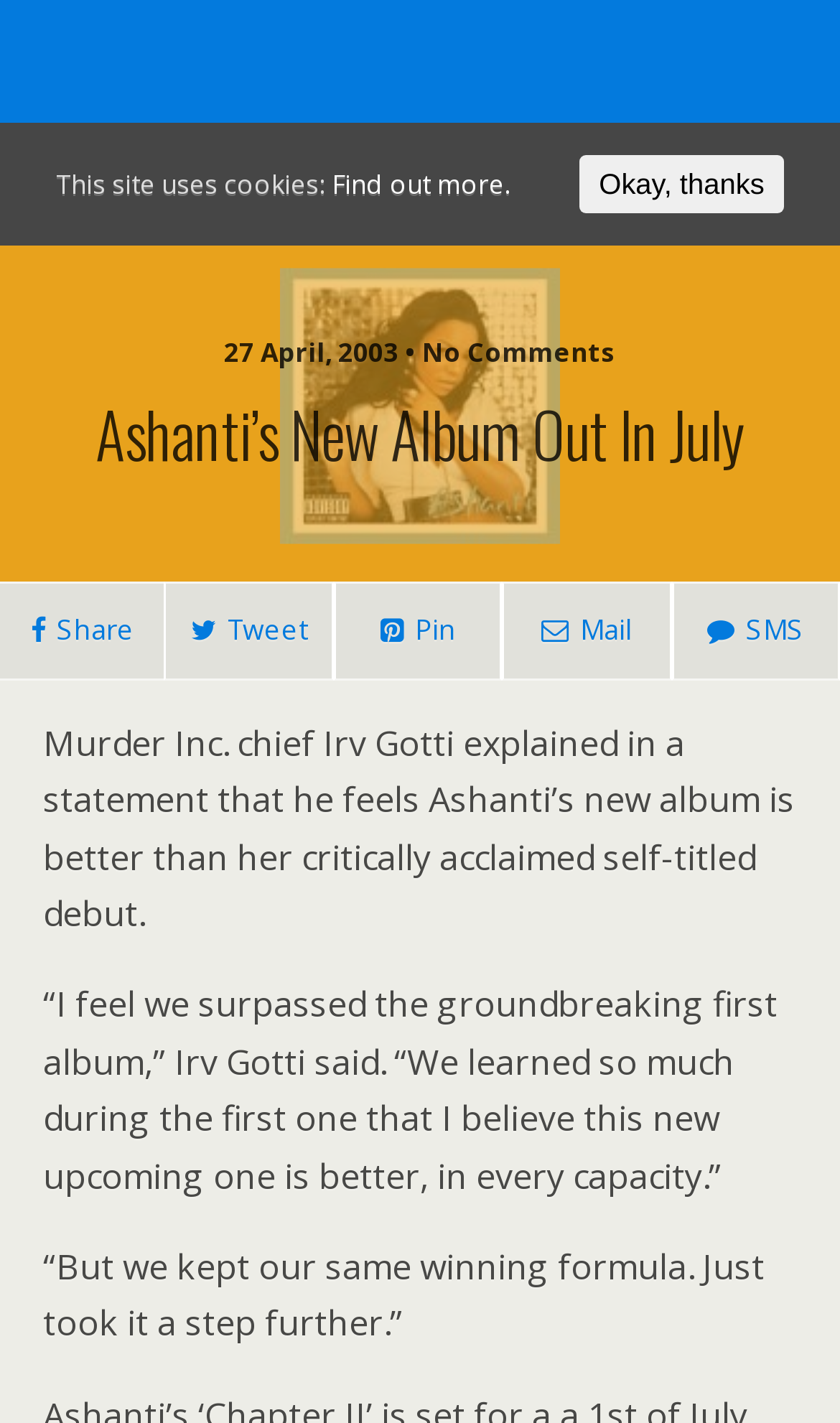Who explained that Ashanti's new album is better than her debut?
Please provide a comprehensive and detailed answer to the question.

According to the article, Murder Inc. chief Irv Gotti explained in a statement that he feels Ashanti's new album is better than her critically acclaimed self-titled debut.